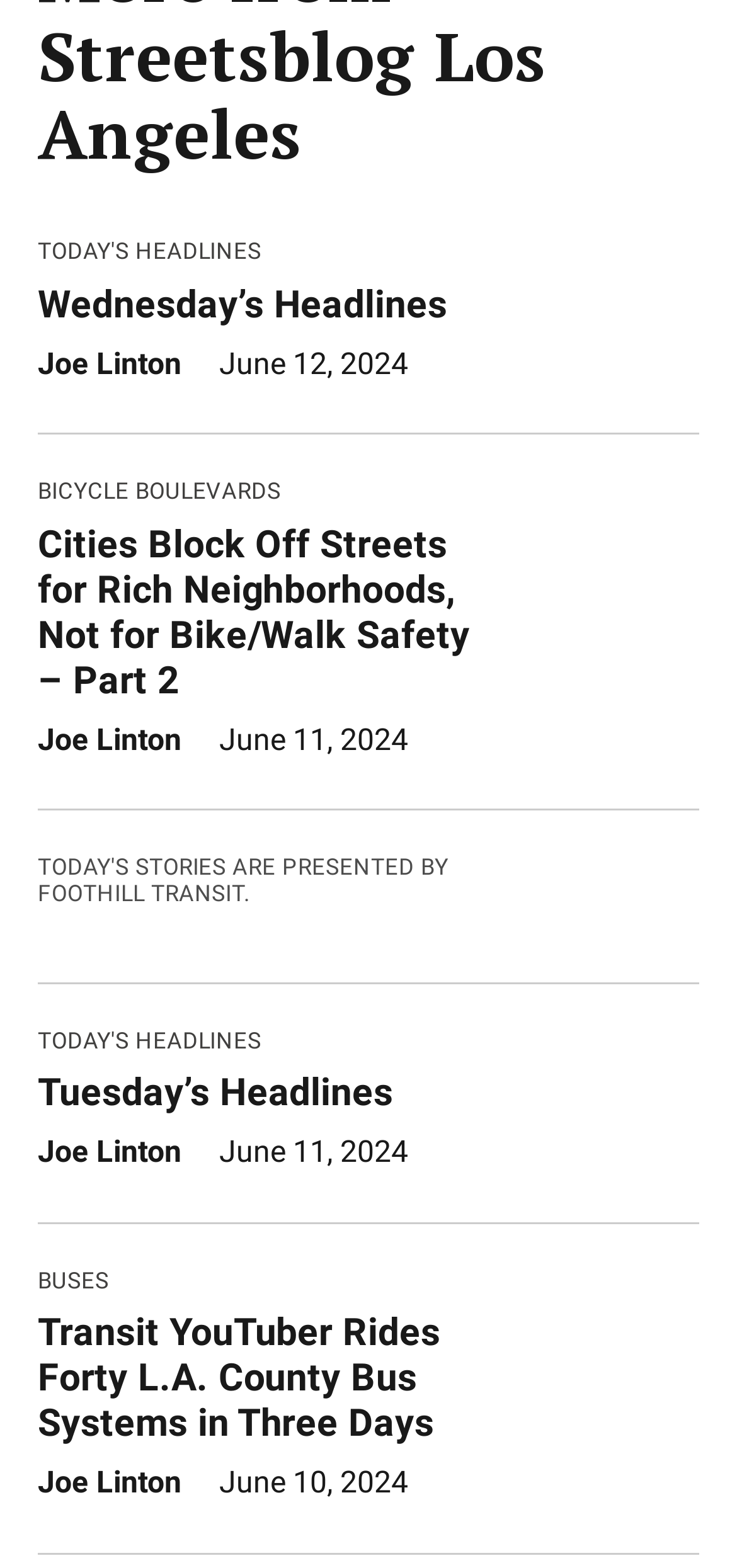Specify the bounding box coordinates of the region I need to click to perform the following instruction: "view today's headlines". The coordinates must be four float numbers in the range of 0 to 1, i.e., [left, top, right, bottom].

[0.051, 0.154, 0.355, 0.169]